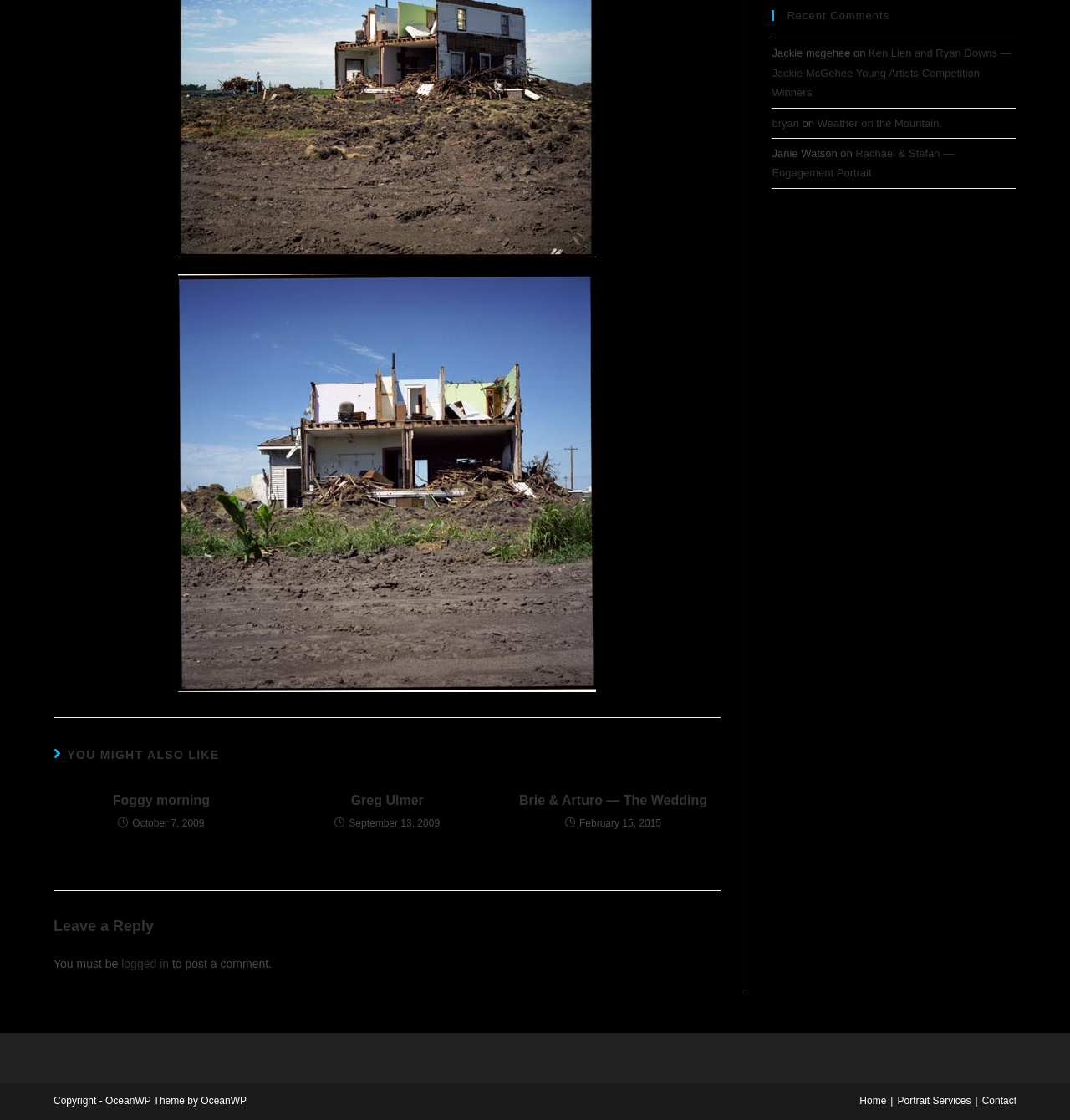Identify the bounding box of the HTML element described as: "Portrait Services".

[0.839, 0.978, 0.907, 0.988]